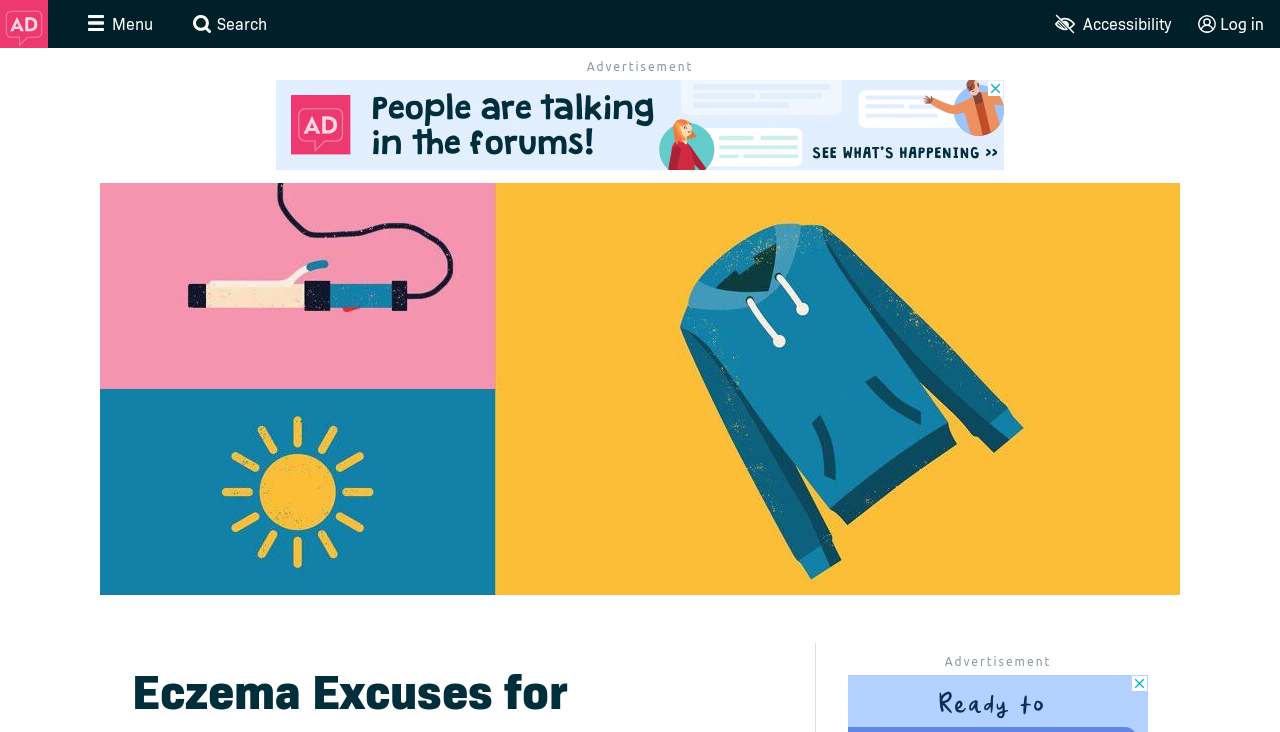Give a one-word or one-phrase response to the question:
What is the position of the 'Site Log in' button?

Rightmost